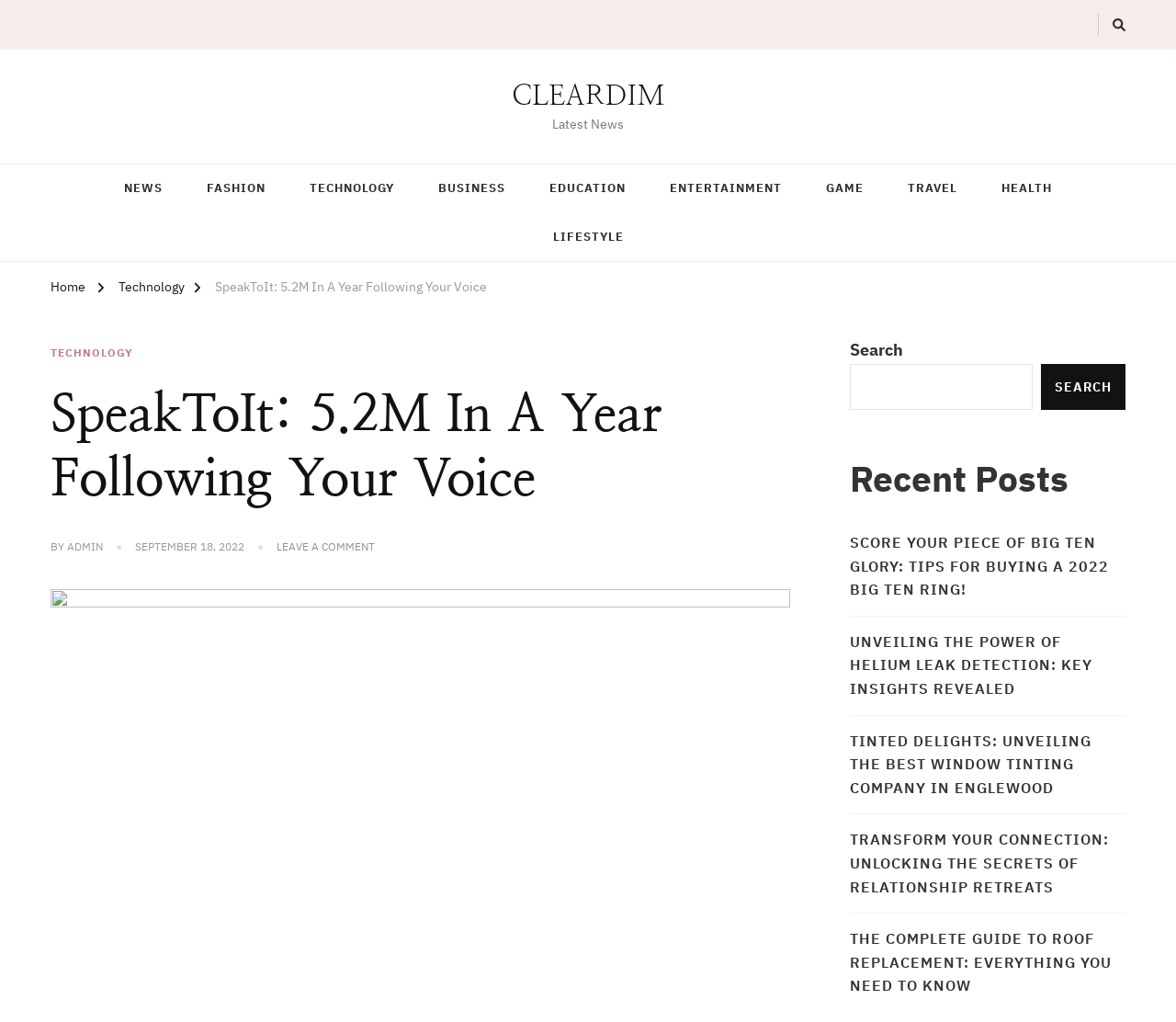How many recent posts are listed on the page?
From the image, respond with a single word or phrase.

5